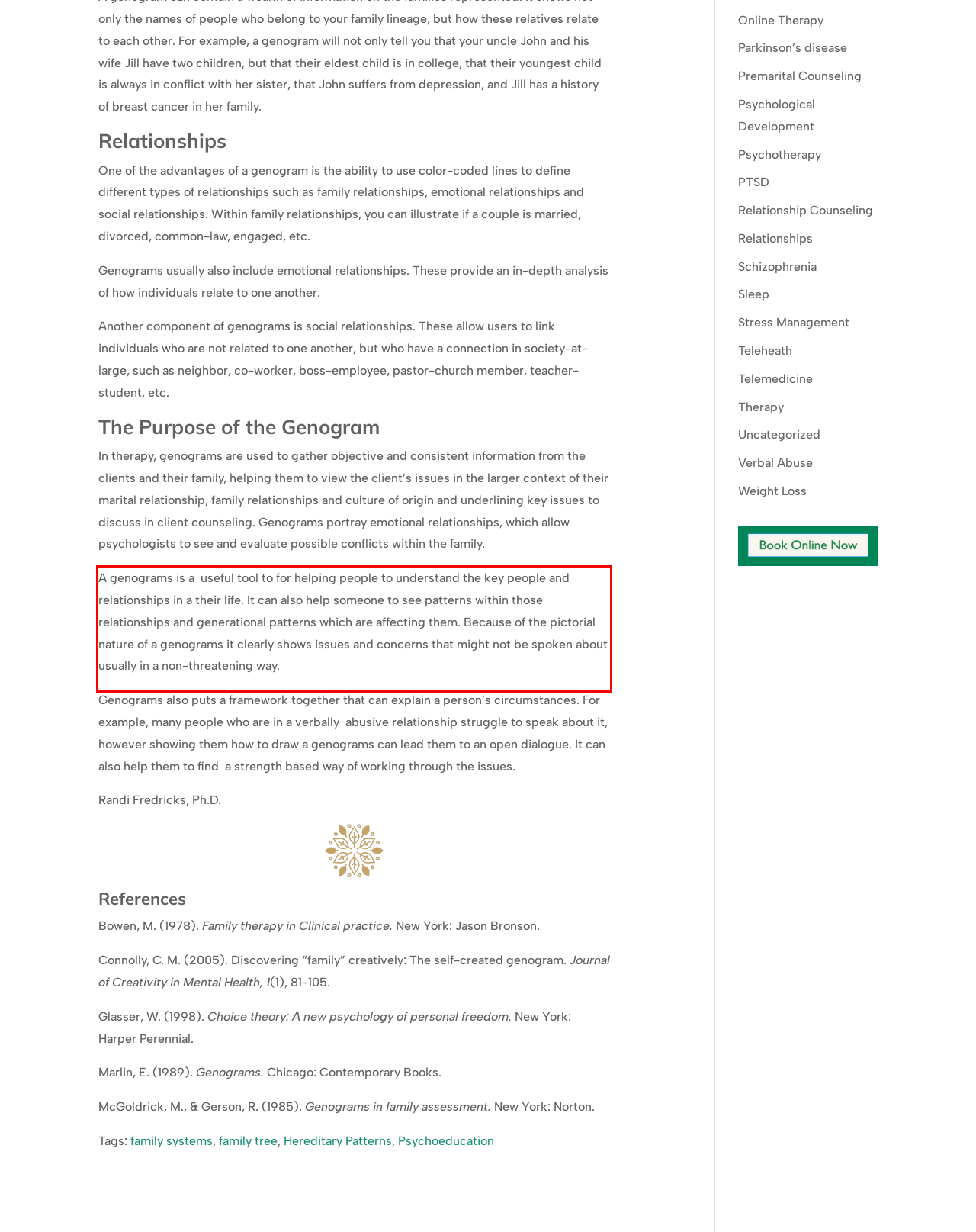View the screenshot of the webpage and identify the UI element surrounded by a red bounding box. Extract the text contained within this red bounding box.

A genograms is a useful tool to for helping people to understand the key people and relationships in a their life. It can also help someone to see patterns within those relationships and generational patterns which are affecting them. Because of the pictorial nature of a genograms it clearly shows issues and concerns that might not be spoken about usually in a non-threatening way.